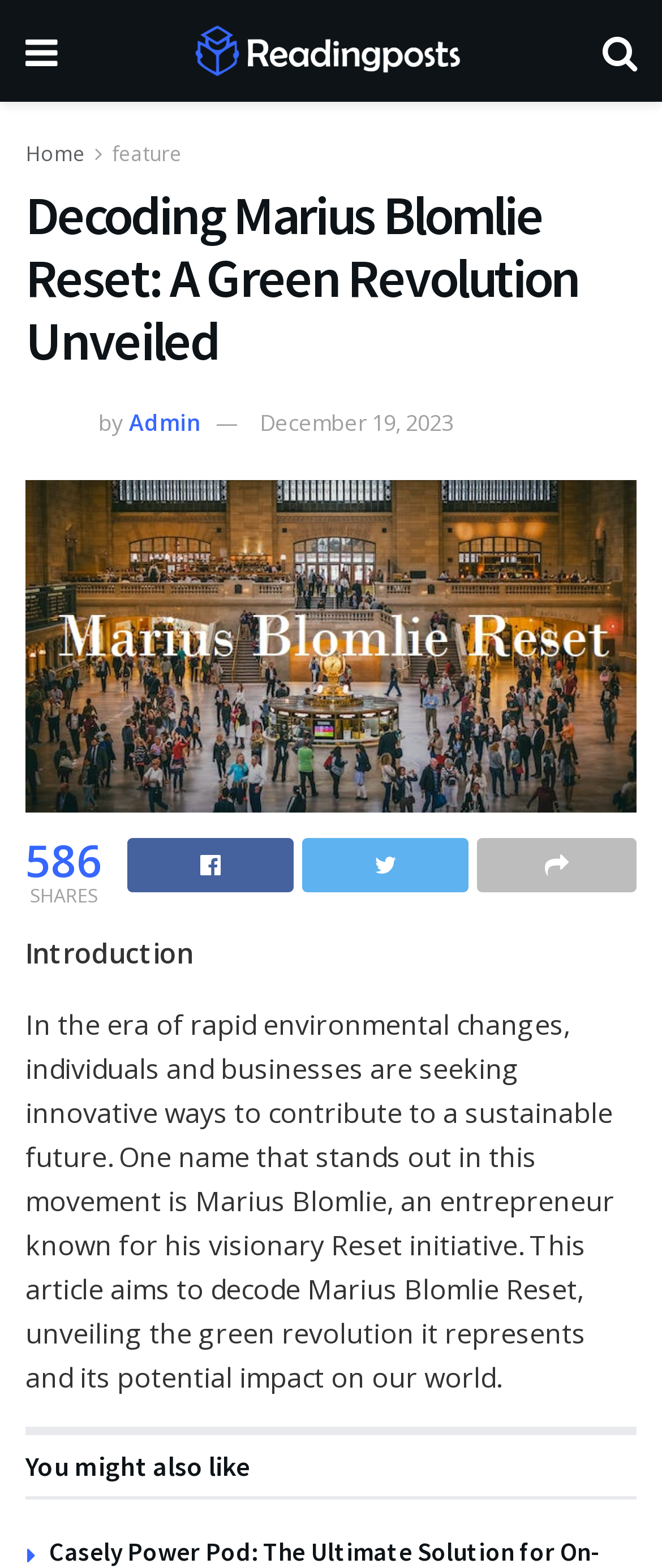Analyze and describe the webpage in a detailed narrative.

The webpage is about Marius Blomlie Reset, a transformative initiative focused on environmental sustainability. At the top left, there is a link with a icon '\uf0c9' and another link "Reading Posts" with an associated image. On the top right, there is a link with an icon '\uf002'. Below these links, there are three more links: "Home", "feature", and a heading "Decoding Marius Blomlie Reset: A Green Revolution Unveiled" that spans across the page. 

An image of "Admin" is positioned on the left, accompanied by the text "by" and a link to "Admin". Next to it, there is a link to the date "December 19, 2023". Below these elements, there is a large link to the article title "Decoding Marius Blomlie Reset: A Green Revolution Unveiled" with an associated image that takes up most of the page width.

On the bottom left, there are two static texts: "586" and "SHARES". Nearby, there are three links with icons '\uf230', '\uf099', and '\uf064'. A static text "Introduction" is positioned above a paragraph of text that describes Marius Blomlie Reset, an entrepreneur's initiative towards a sustainable future. 

At the very bottom, there is a heading "You might also like".